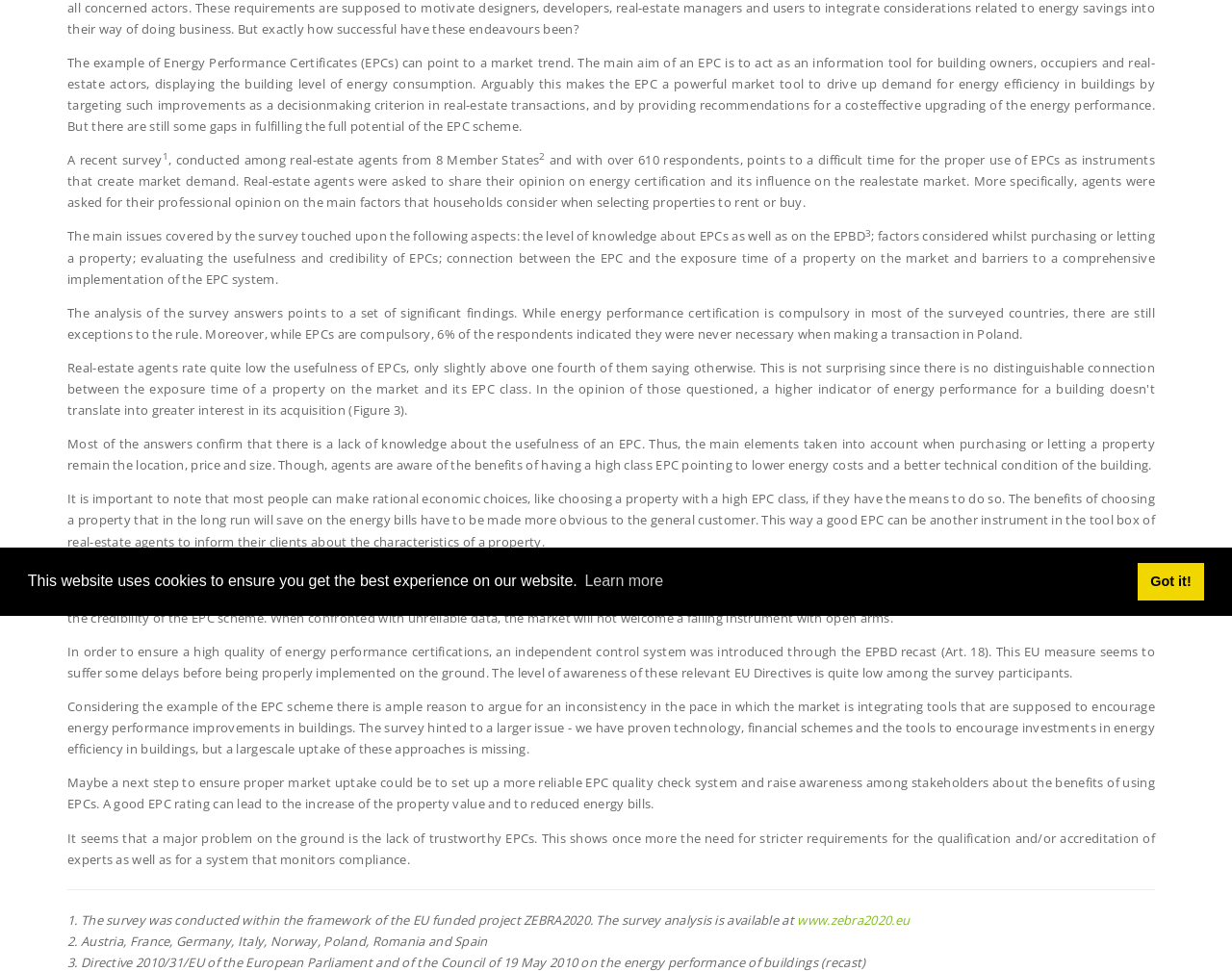Please provide the bounding box coordinates in the format (top-left x, top-left y, bottom-right x, bottom-right y). Remember, all values are floating point numbers between 0 and 1. What is the bounding box coordinate of the region described as: www.zebra2020.eu

[0.647, 0.938, 0.738, 0.956]